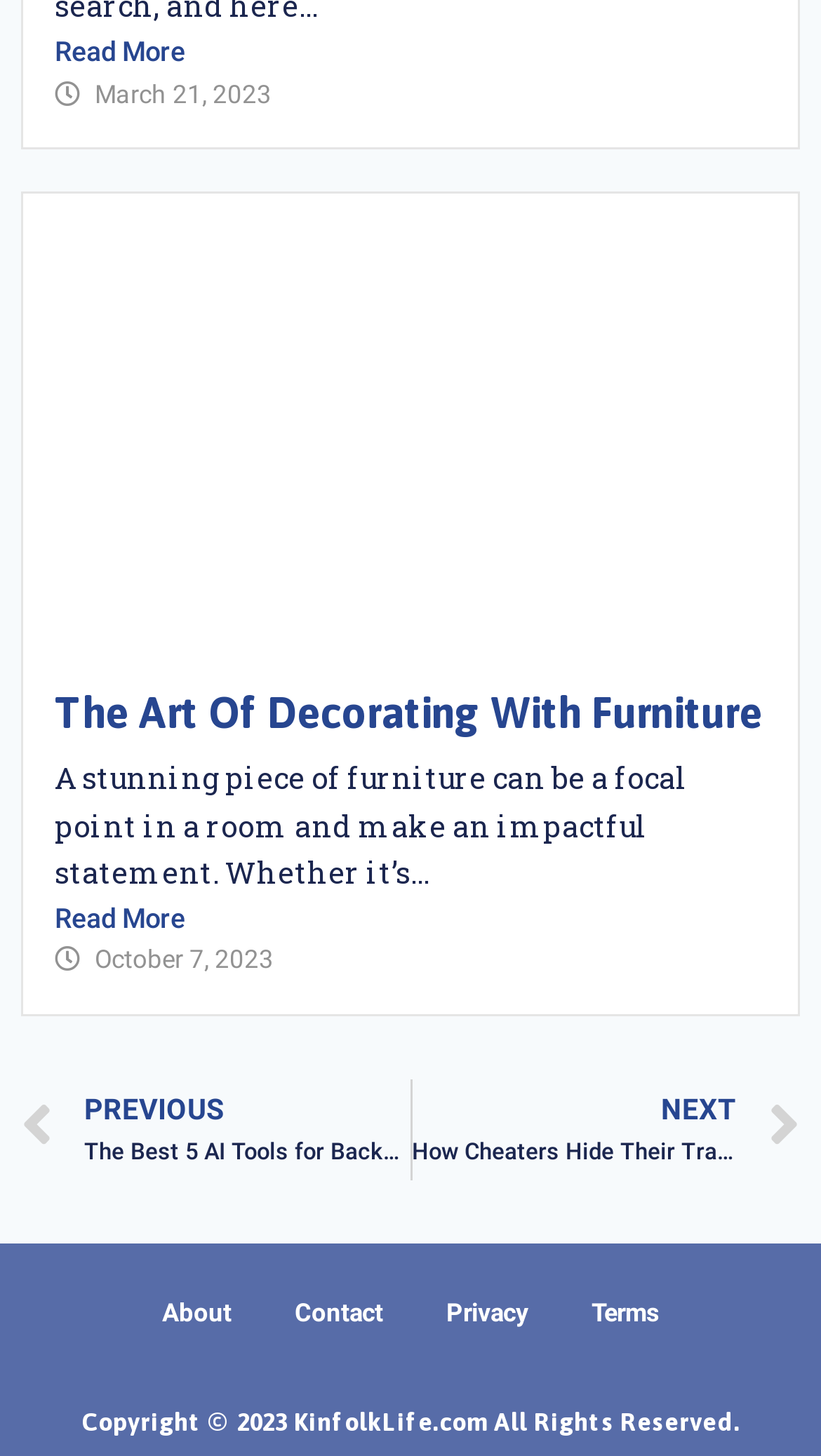Please provide a comprehensive answer to the question below using the information from the image: What is the title of the second article?

I found the title by looking at the heading element with the OCR text 'The Art Of Decorating With Furniture' which is a child of the HeaderAsNonLandmark element.